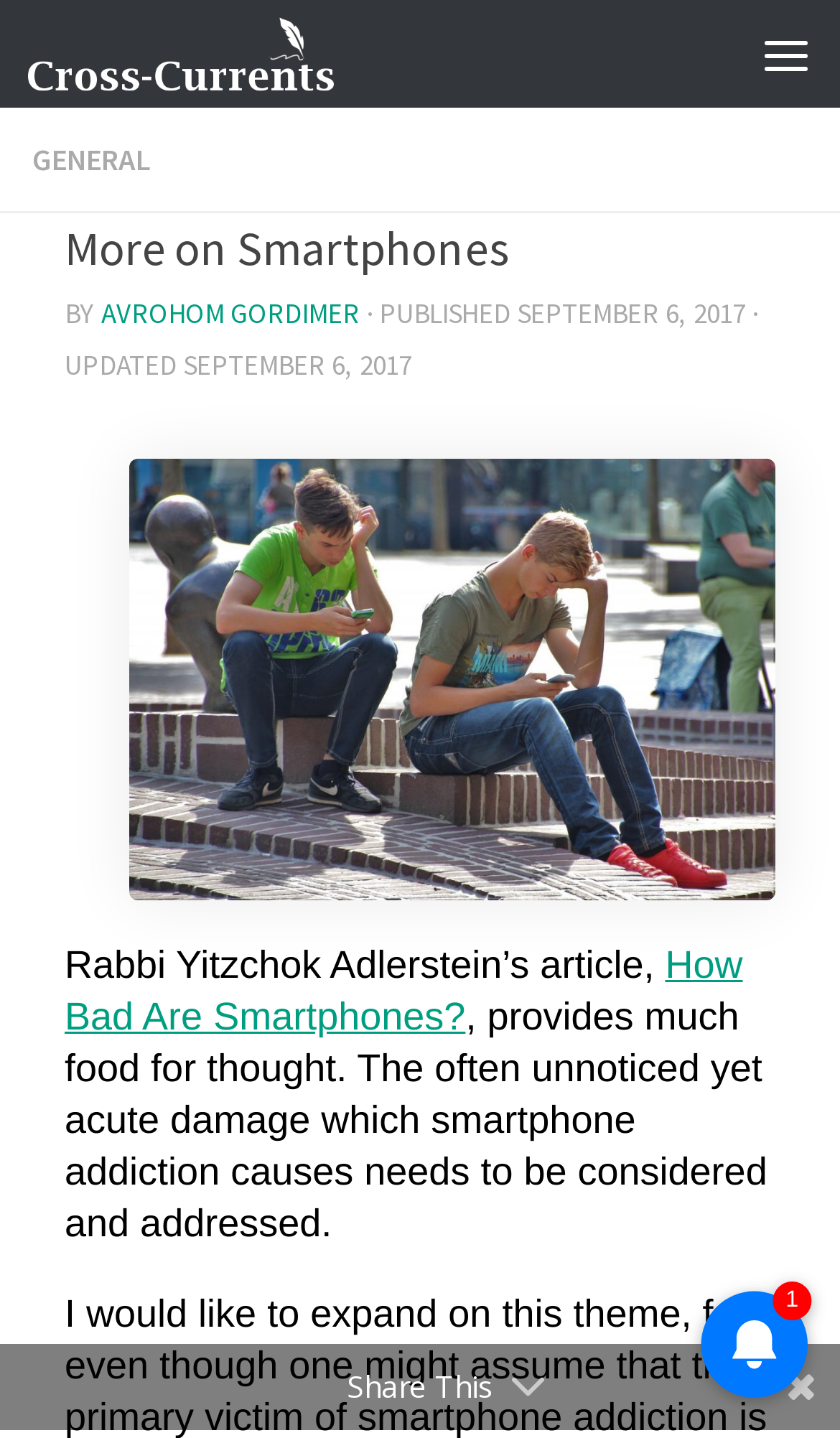What is the name of the article?
Please respond to the question with a detailed and well-explained answer.

The article title is mentioned in the webpage content, specifically in the sentence 'Rabbi Yitzchok Adlerstein’s article, How Bad Are Smartphones?, provides much food for thought.'